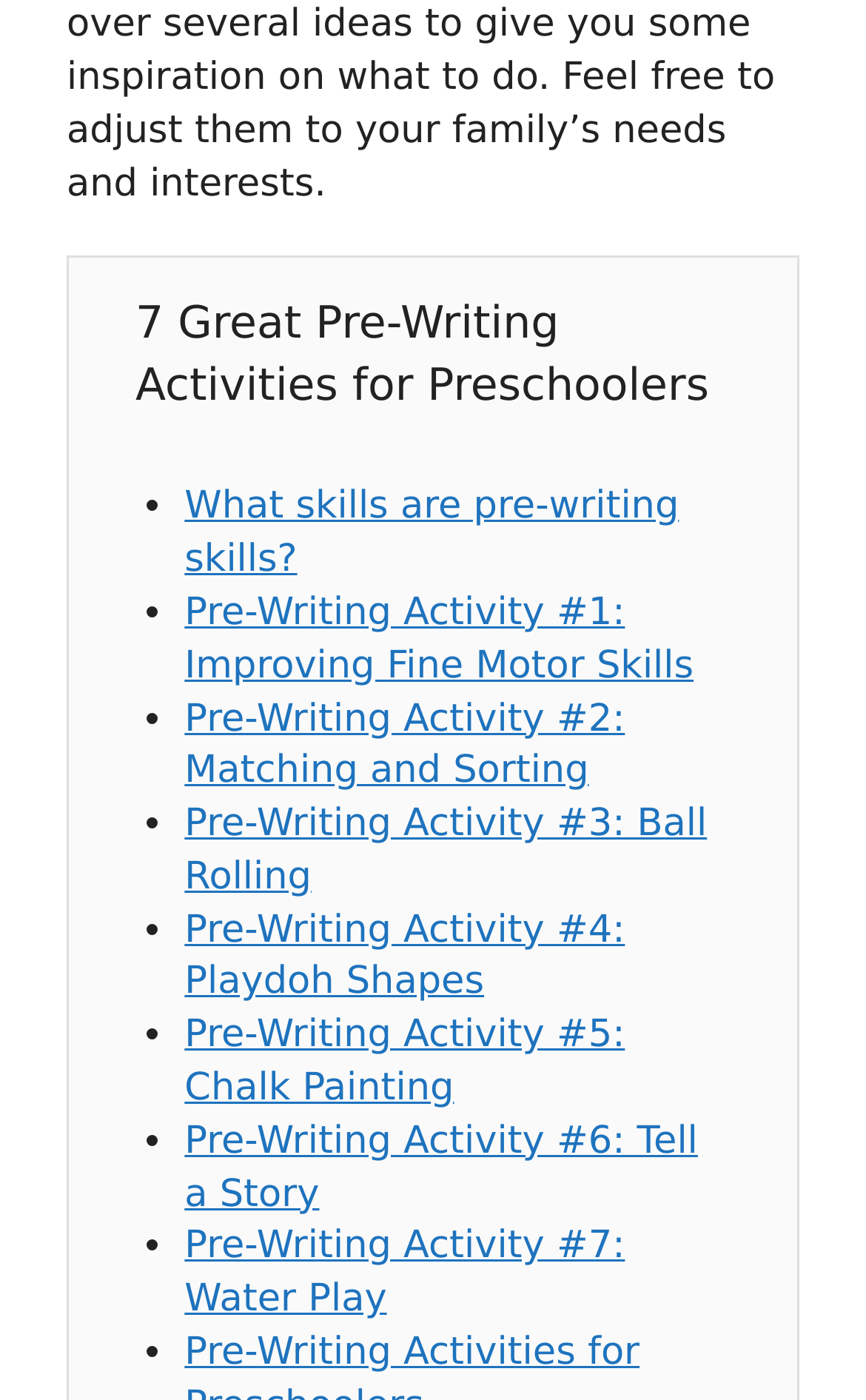Reply to the question with a brief word or phrase: Is ball rolling a pre-writing activity?

Yes